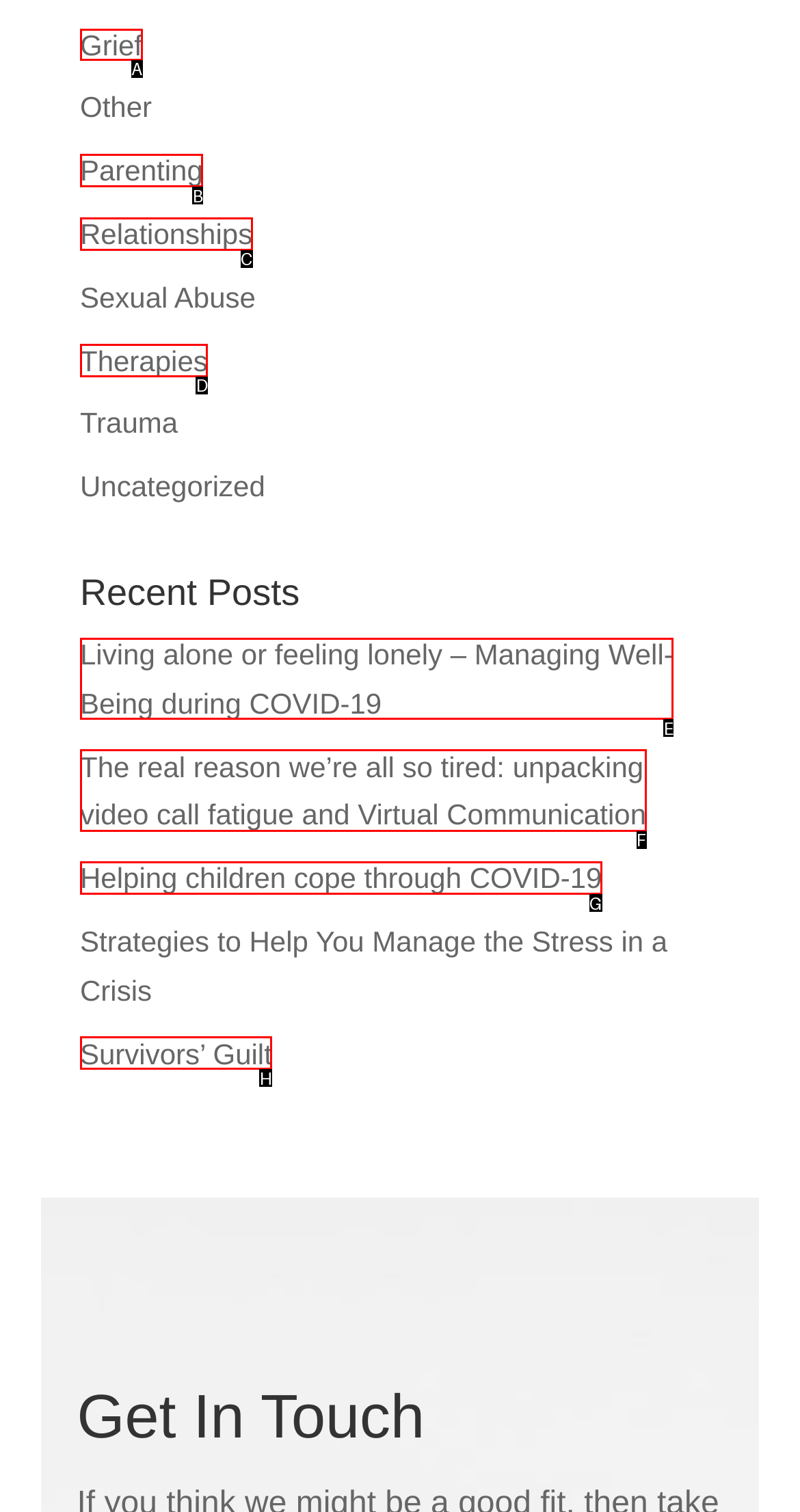Determine the letter of the element to click to accomplish this task: Click on Grief. Respond with the letter.

A